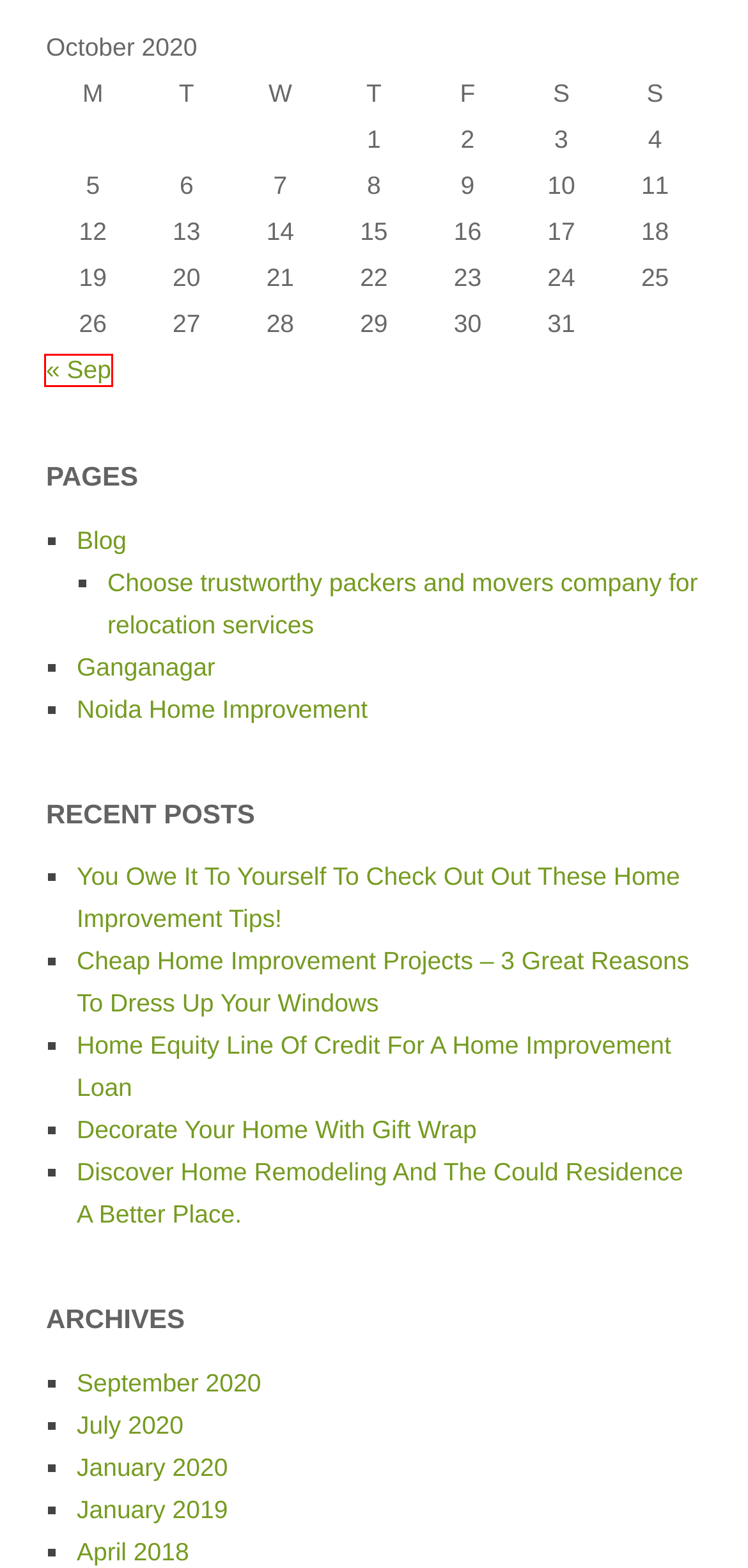You are provided with a screenshot of a webpage containing a red rectangle bounding box. Identify the webpage description that best matches the new webpage after the element in the bounding box is clicked. Here are the potential descriptions:
A. Blog – Noida Home Improvement
B. Choose trustworthy packers and movers company for relocation services – Noida Home Improvement
C. January 2020 – Noida Home Improvement
D. Discover Home Remodeling And The Could Residence A Better Place. – Noida Home Improvement
E. September 2020 – Noida Home Improvement
F. July 2020 – Noida Home Improvement
G. January 2019 – Noida Home Improvement
H. Home Equity Line Of Credit For A Home Improvement Loan – Noida Home Improvement

E